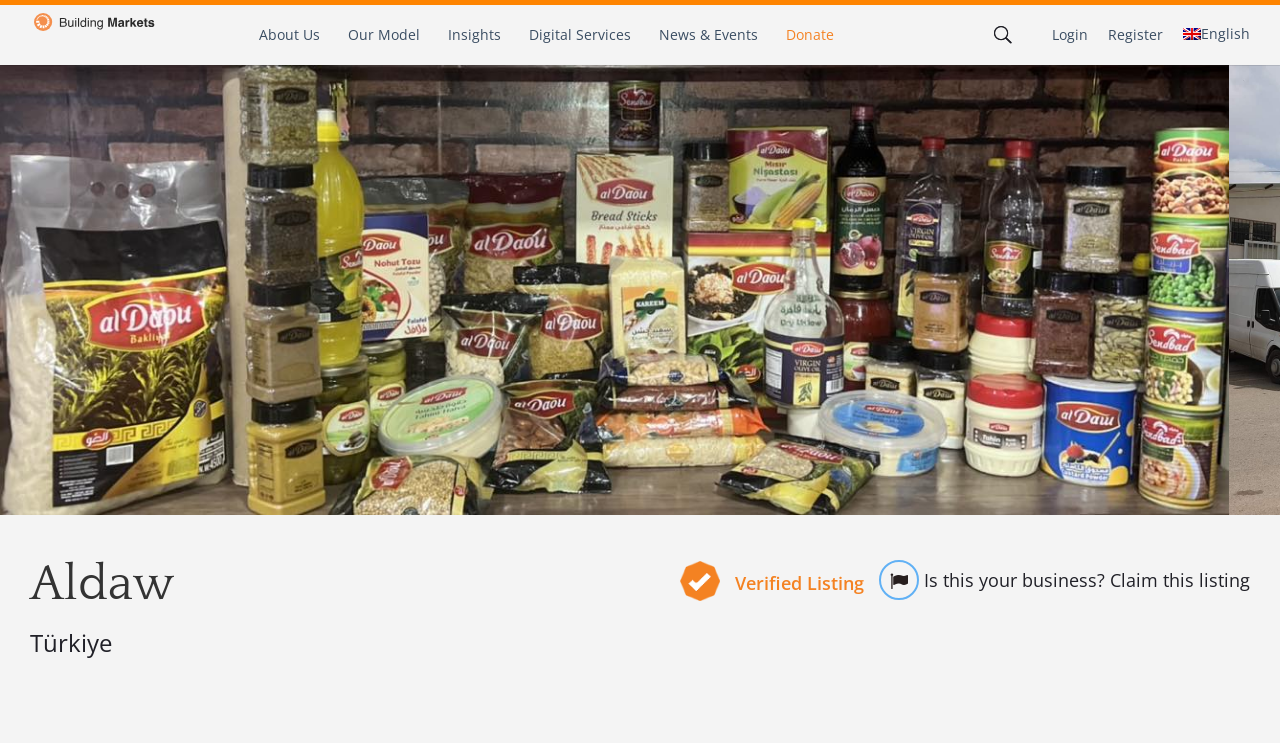What is the company name?
Could you answer the question with a detailed and thorough explanation?

The company name is 'Aldaw' which is mentioned in the heading element with the text 'Aldaw' and also in the link element with the text 'Building Markets'.